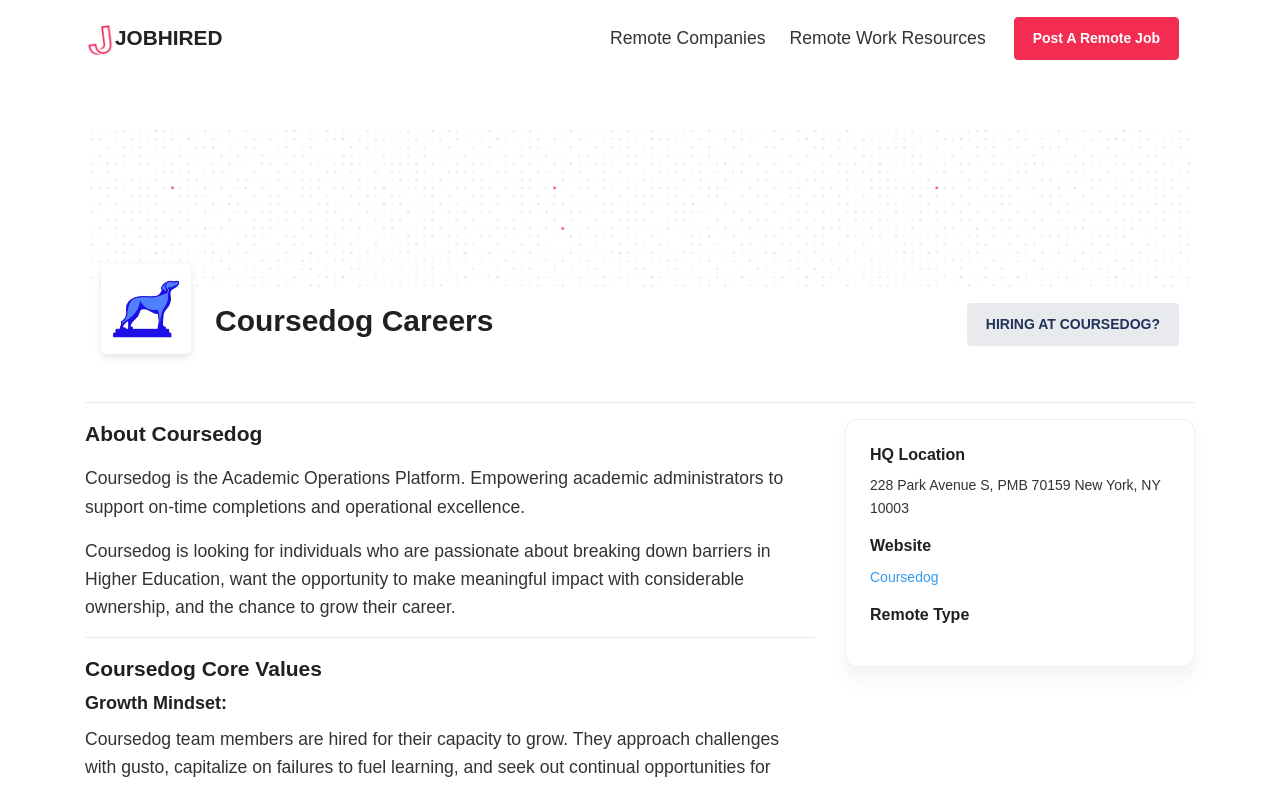Find the bounding box coordinates for the element described here: "Remote Work Resources".

[0.607, 0.0, 0.779, 0.097]